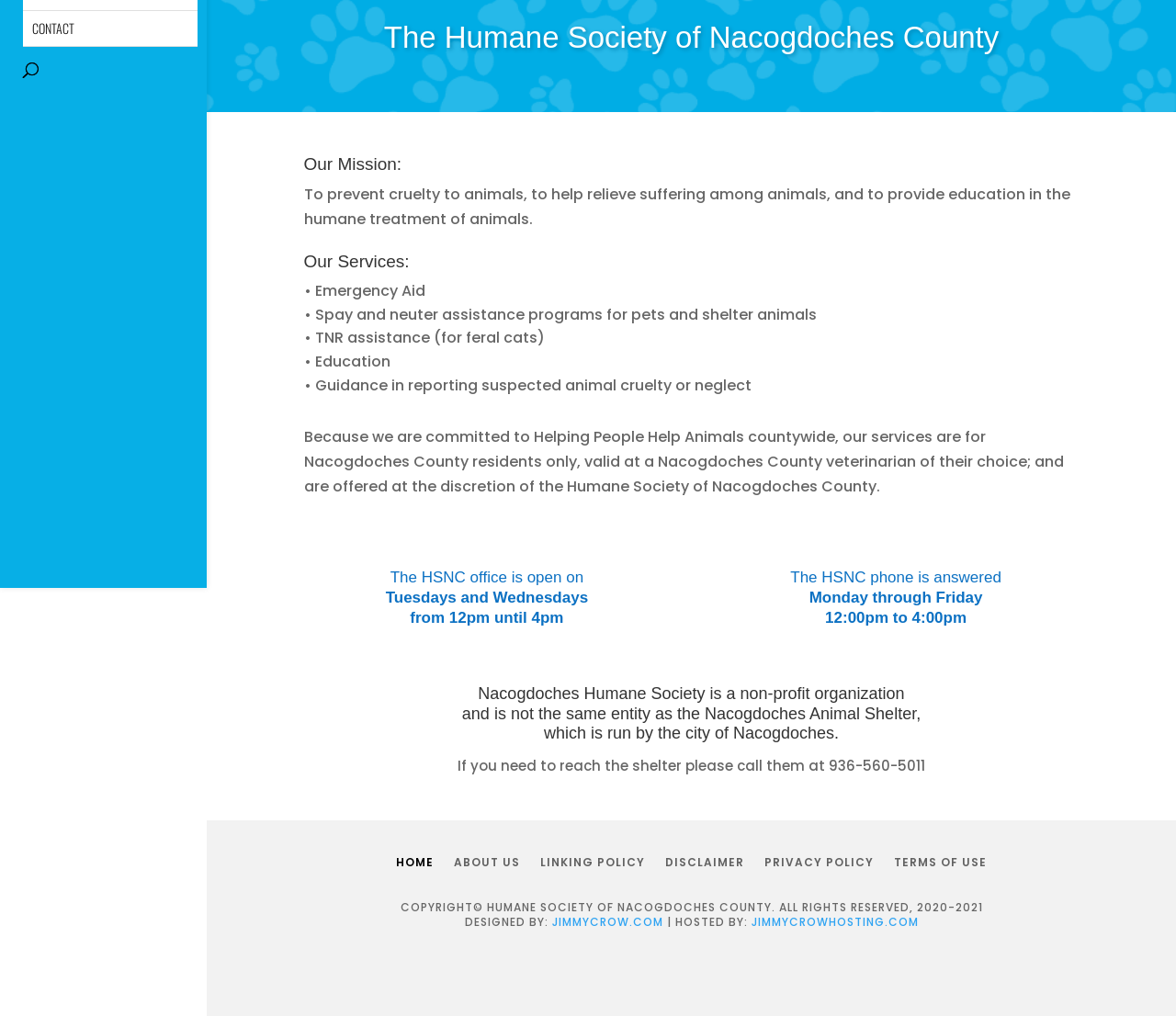Identify the bounding box coordinates for the UI element described as follows: https://610sportsradio.net/why-athletes-should-know-all-about-sports-medicine/. Use the format (top-left x, top-left y, bottom-right x, bottom-right y) and ensure all values are floating point numbers between 0 and 1.

None